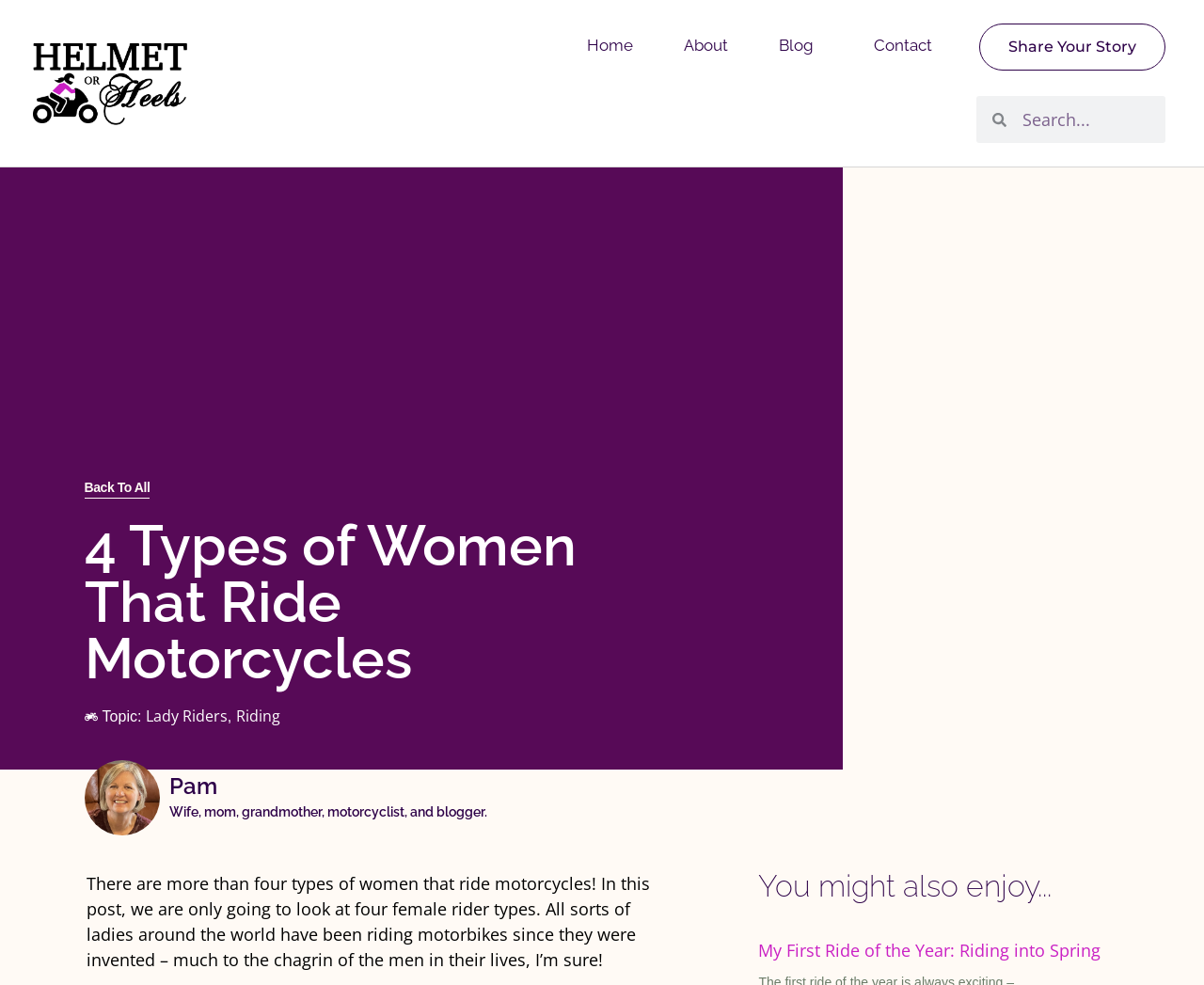Is there a search function on the webpage?
Based on the screenshot, give a detailed explanation to answer the question.

The webpage has a search box with a placeholder 'Search' which suggests that there is a search function available on the webpage.